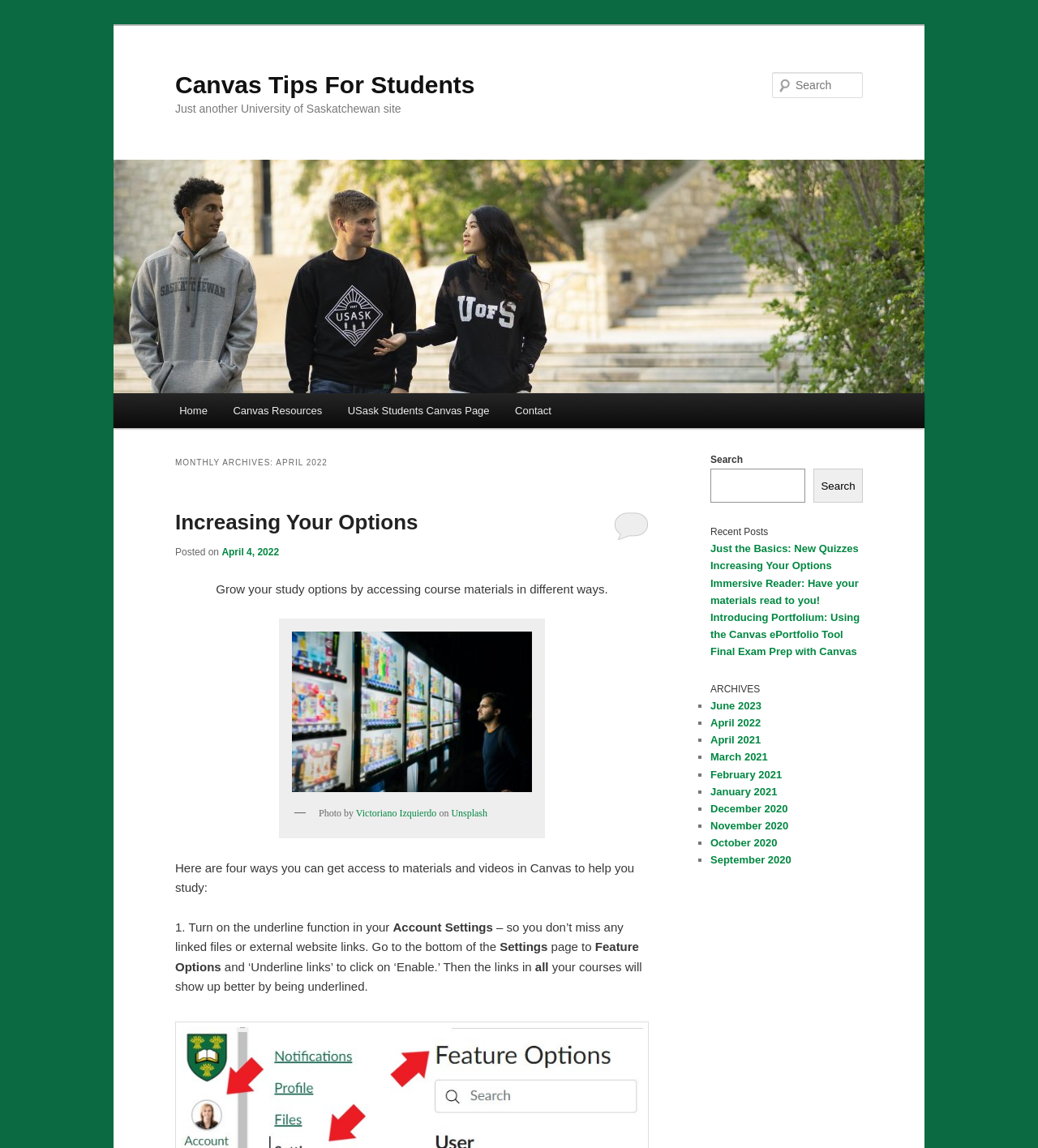Please give a concise answer to this question using a single word or phrase: 
How many ways to access materials and videos in Canvas are mentioned in the article?

Four